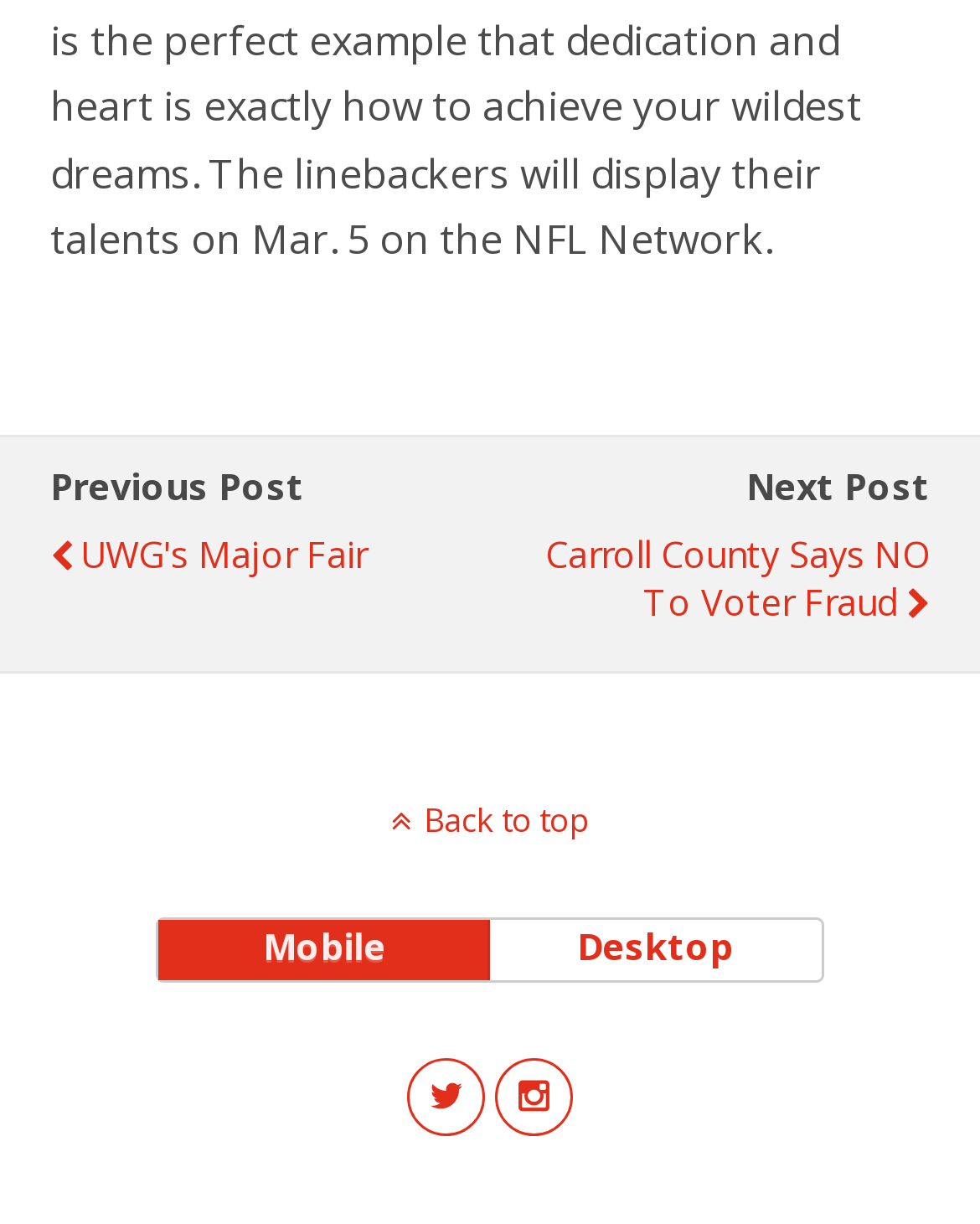Give the bounding box coordinates for the element described as: "Back to top".

[0.0, 0.652, 1.0, 0.689]